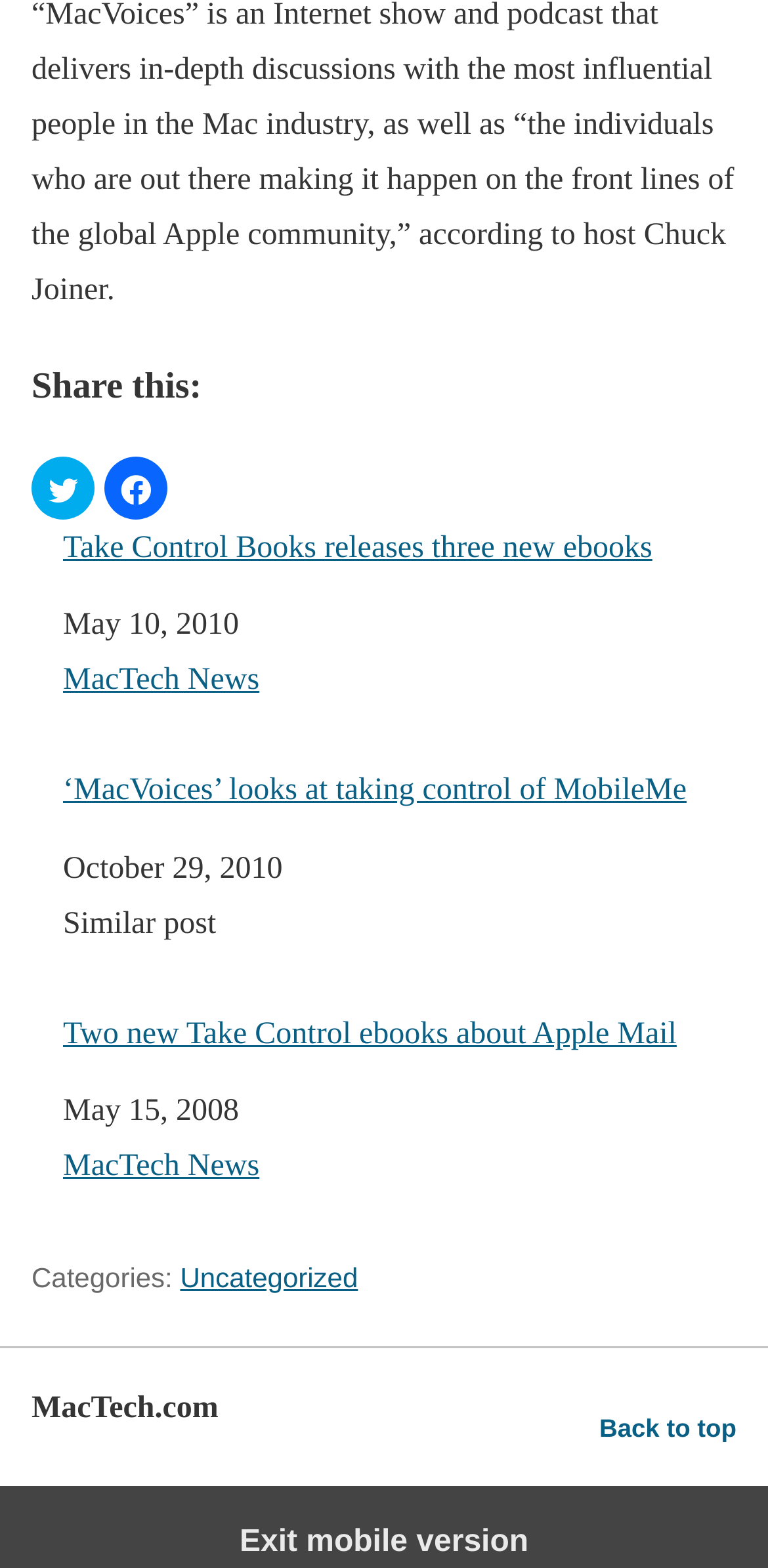Pinpoint the bounding box coordinates of the element to be clicked to execute the instruction: "Share on Twitter".

[0.041, 0.291, 0.123, 0.332]